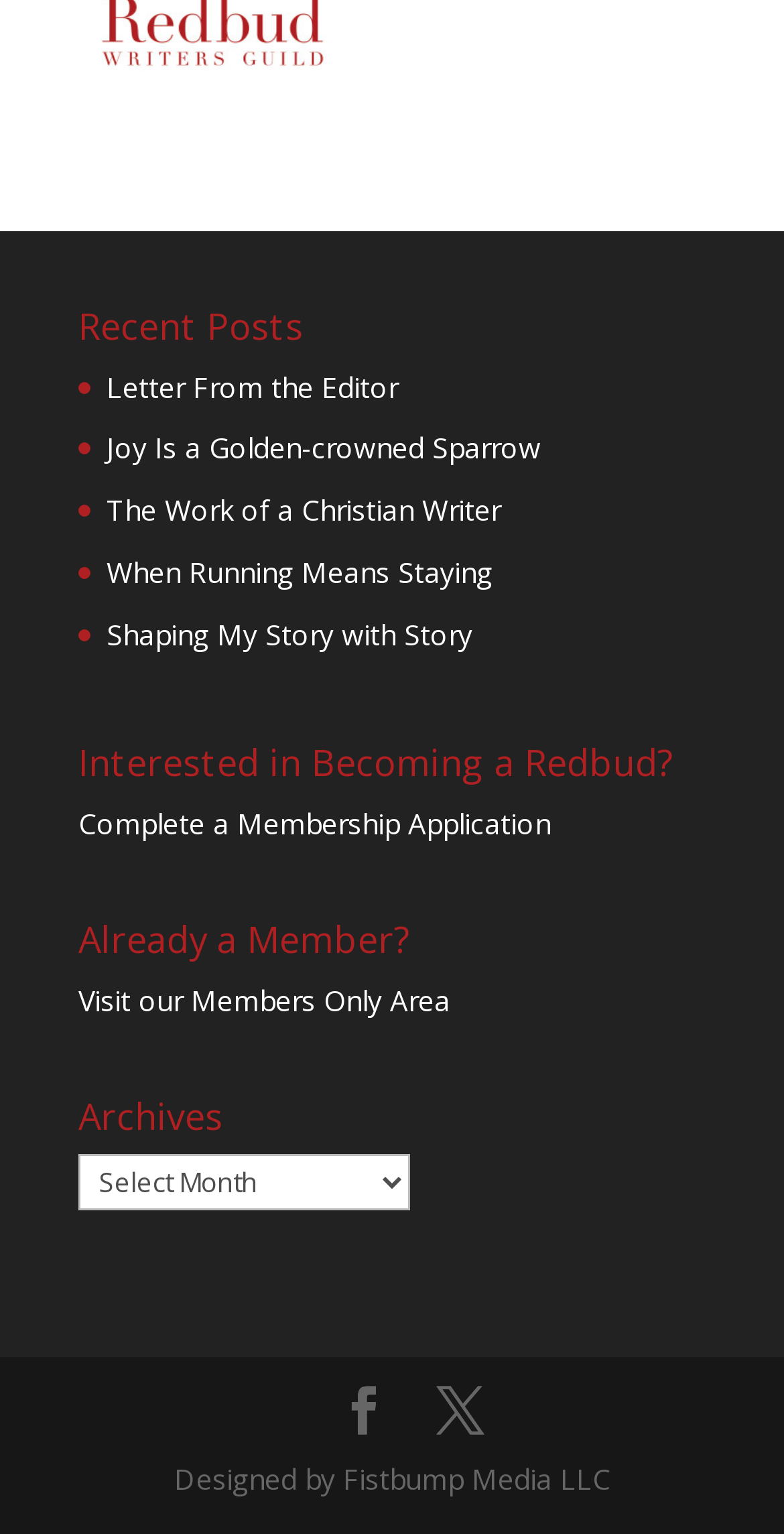What is the name of the company that designed this website?
Using the image, respond with a single word or phrase.

Fistbump Media LLC